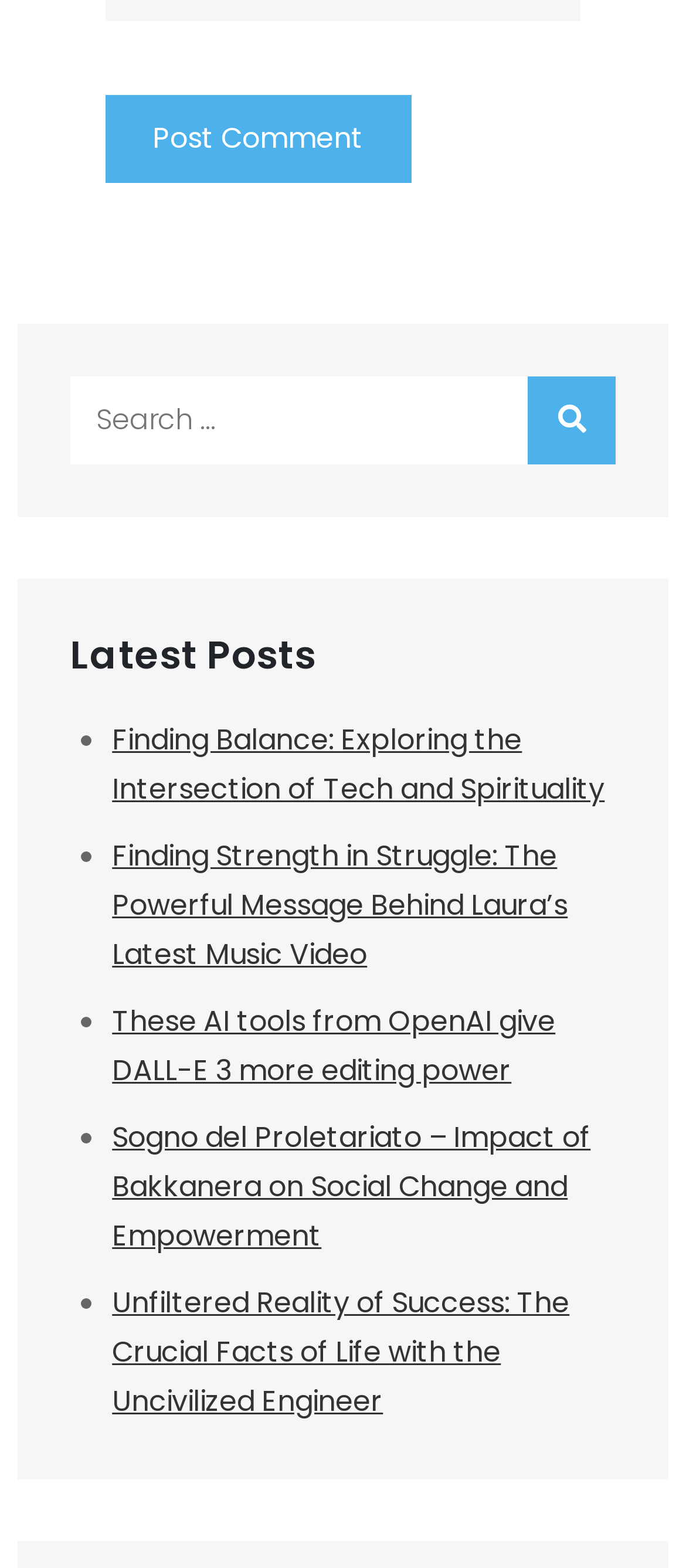Can users post comments?
Please provide a comprehensive answer to the question based on the webpage screenshot.

I found a 'Post Comment' button, which suggests that users can leave comments on the webpage.